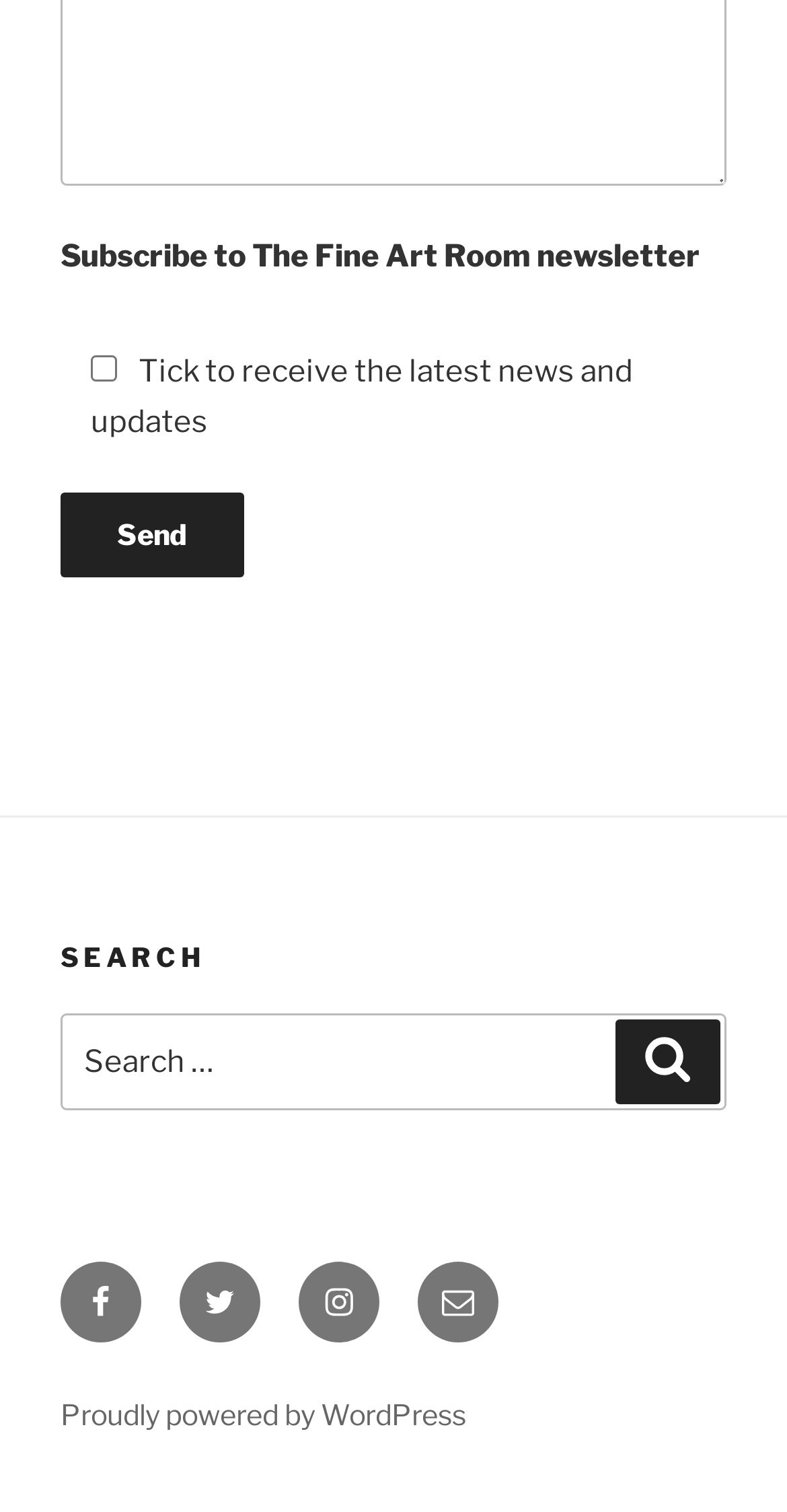Find the bounding box coordinates of the clickable region needed to perform the following instruction: "Tick to receive the latest news and updates". The coordinates should be provided as four float numbers between 0 and 1, i.e., [left, top, right, bottom].

[0.115, 0.235, 0.149, 0.253]